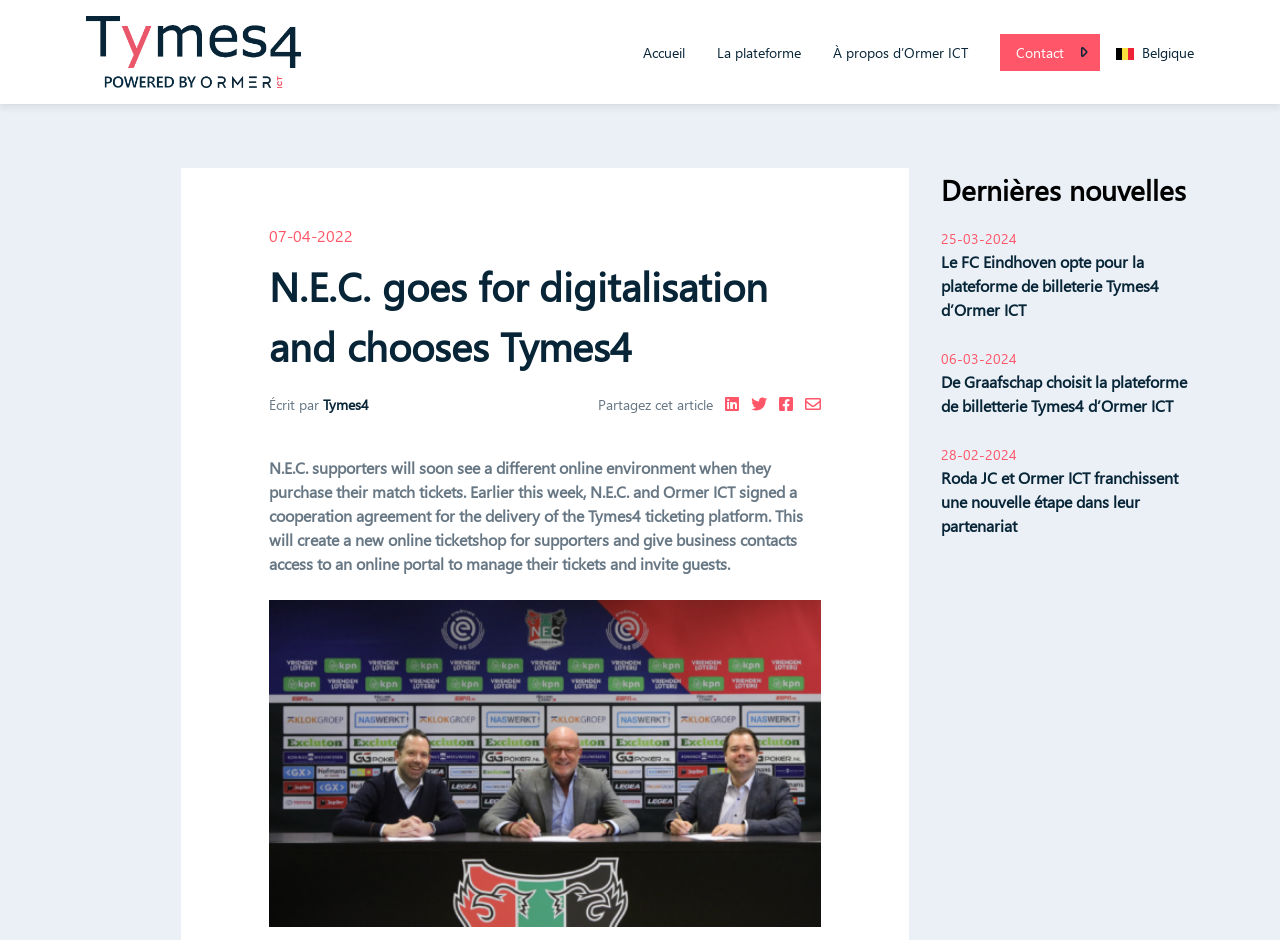Kindly determine the bounding box coordinates for the clickable area to achieve the given instruction: "Share this article".

[0.467, 0.42, 0.557, 0.44]